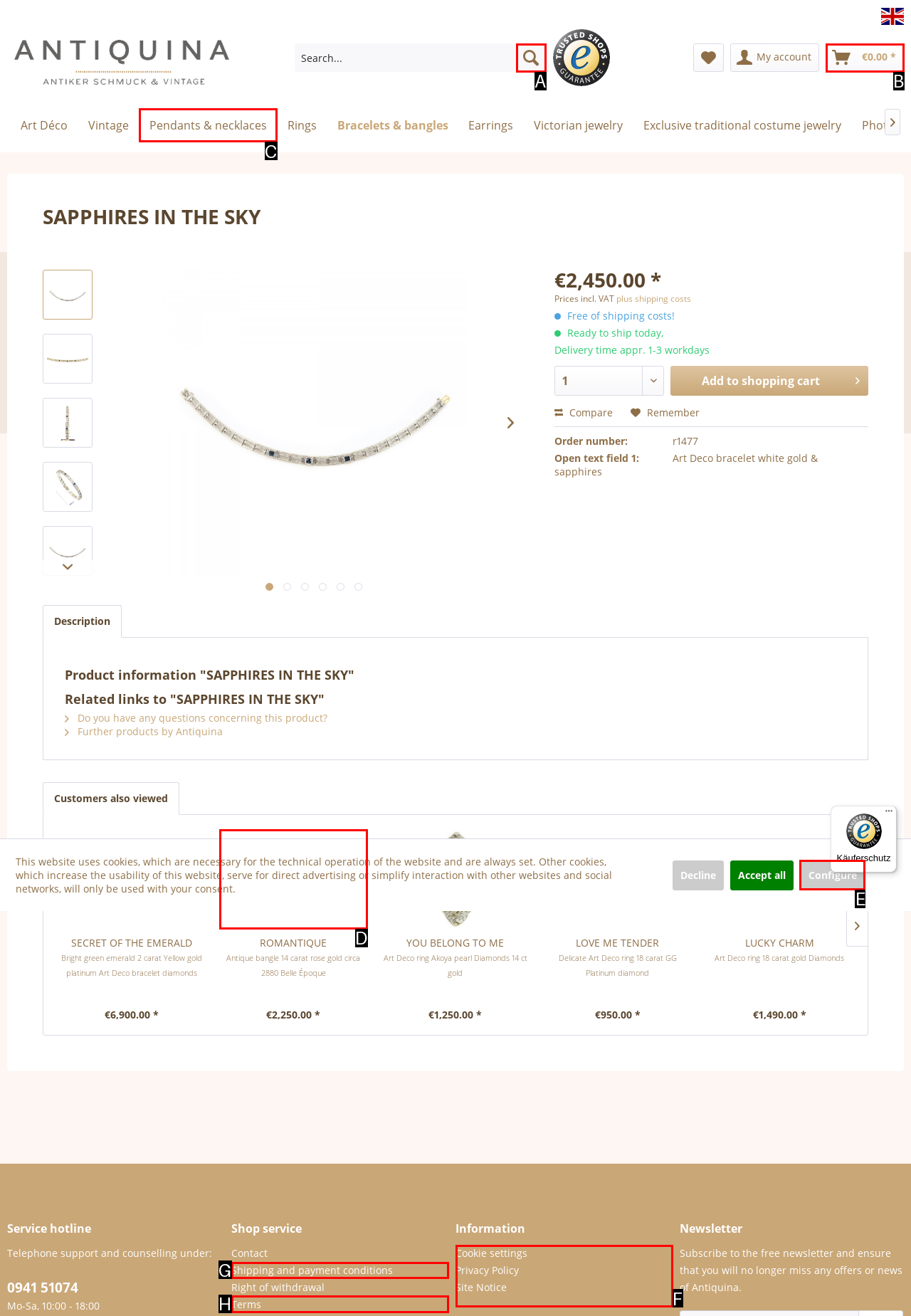Given the description: Shipping and payment conditions, select the HTML element that best matches it. Reply with the letter of your chosen option.

G